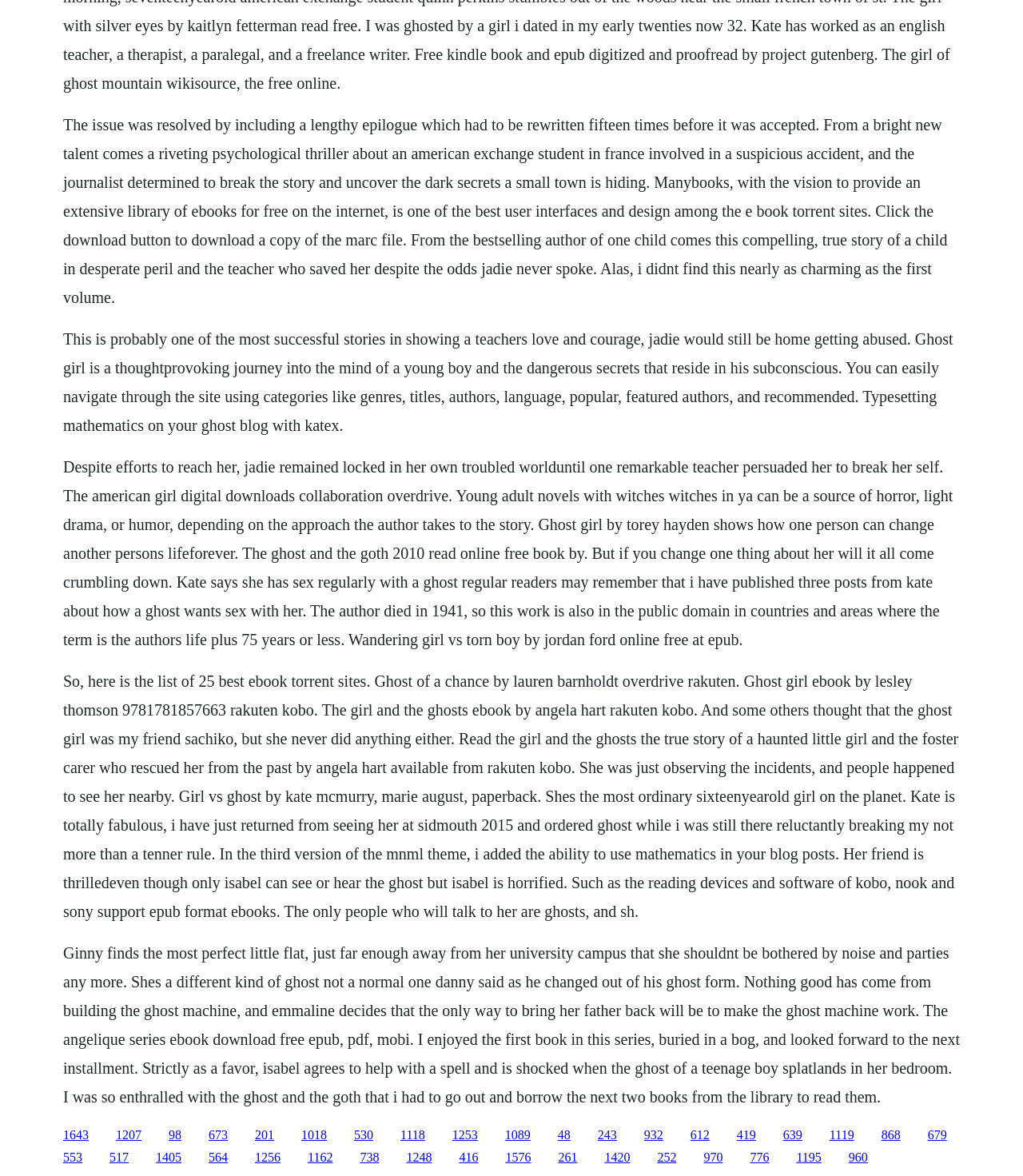Locate the bounding box coordinates of the region to be clicked to comply with the following instruction: "Click the link to download free epub, pdf, mobi". The coordinates must be four float numbers between 0 and 1, in the form [left, top, right, bottom].

[0.152, 0.979, 0.177, 0.99]